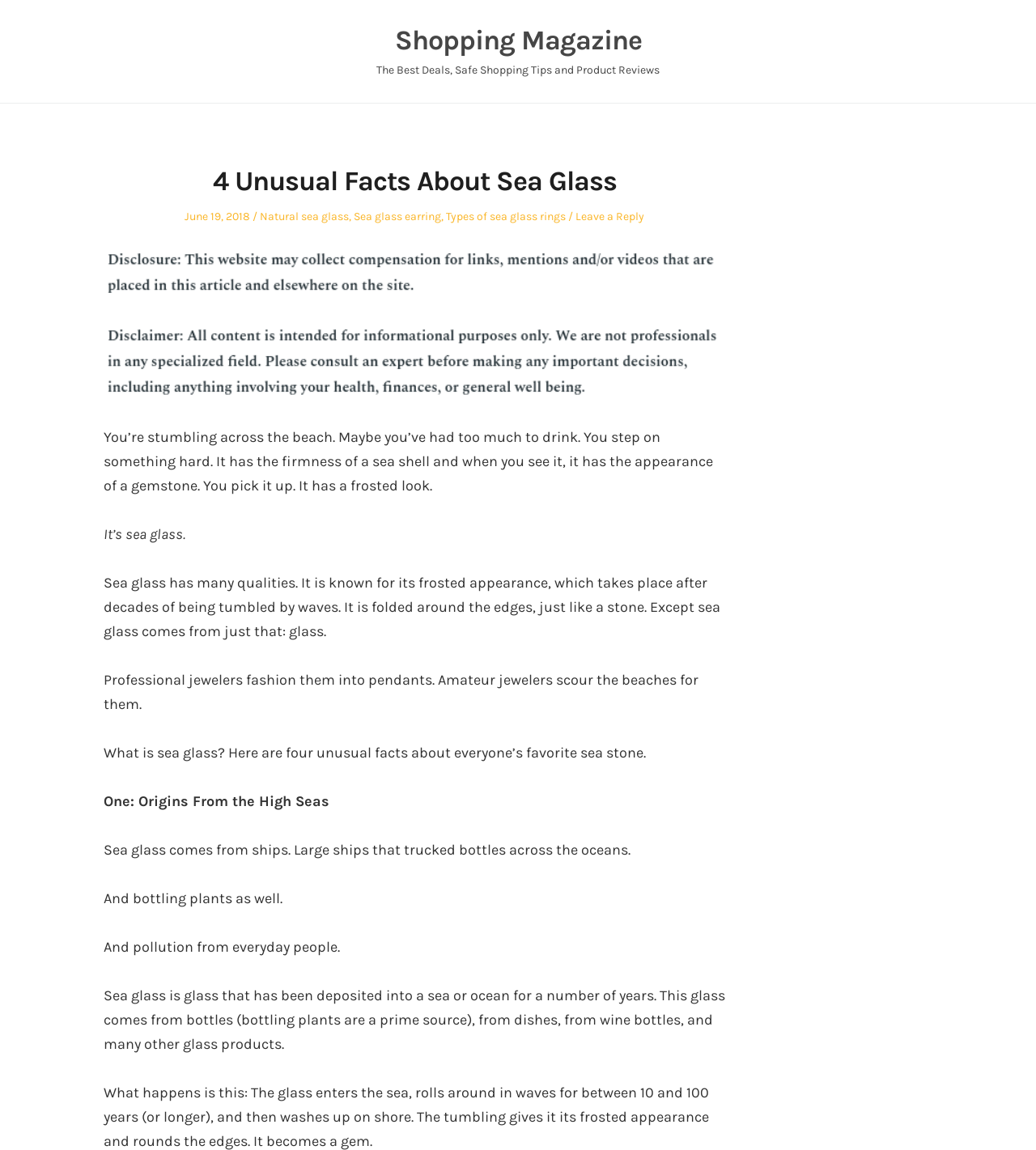Please identify the primary heading of the webpage and give its text content.

4 Unusual Facts About Sea Glass